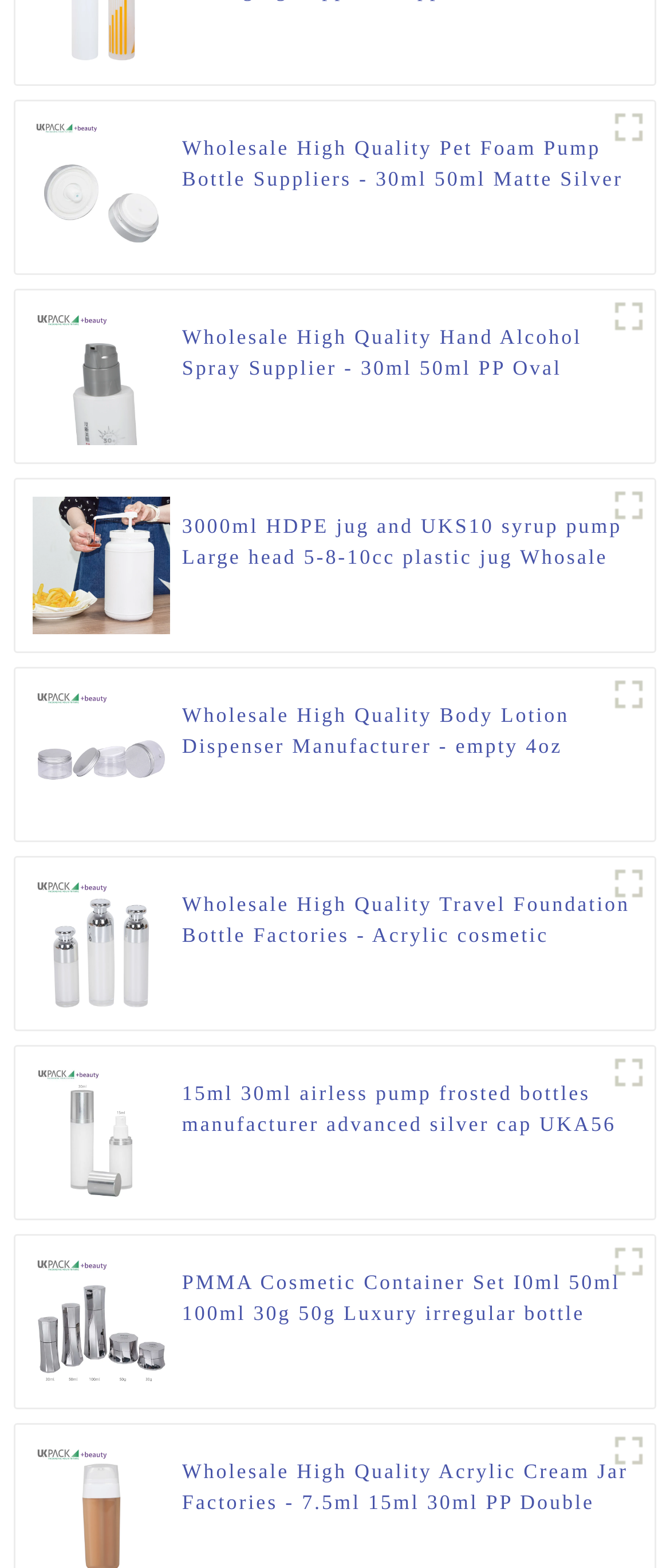Can you give a detailed response to the following question using the information from the image? What is the material of the 3000ml HDPE jug?

According to the link text '3000ml HDPE jug and UKS10 syrup pump Large head 5-8-10cc plastic jug Whosale', I can infer that the material of the 3000ml jug is HDPE.